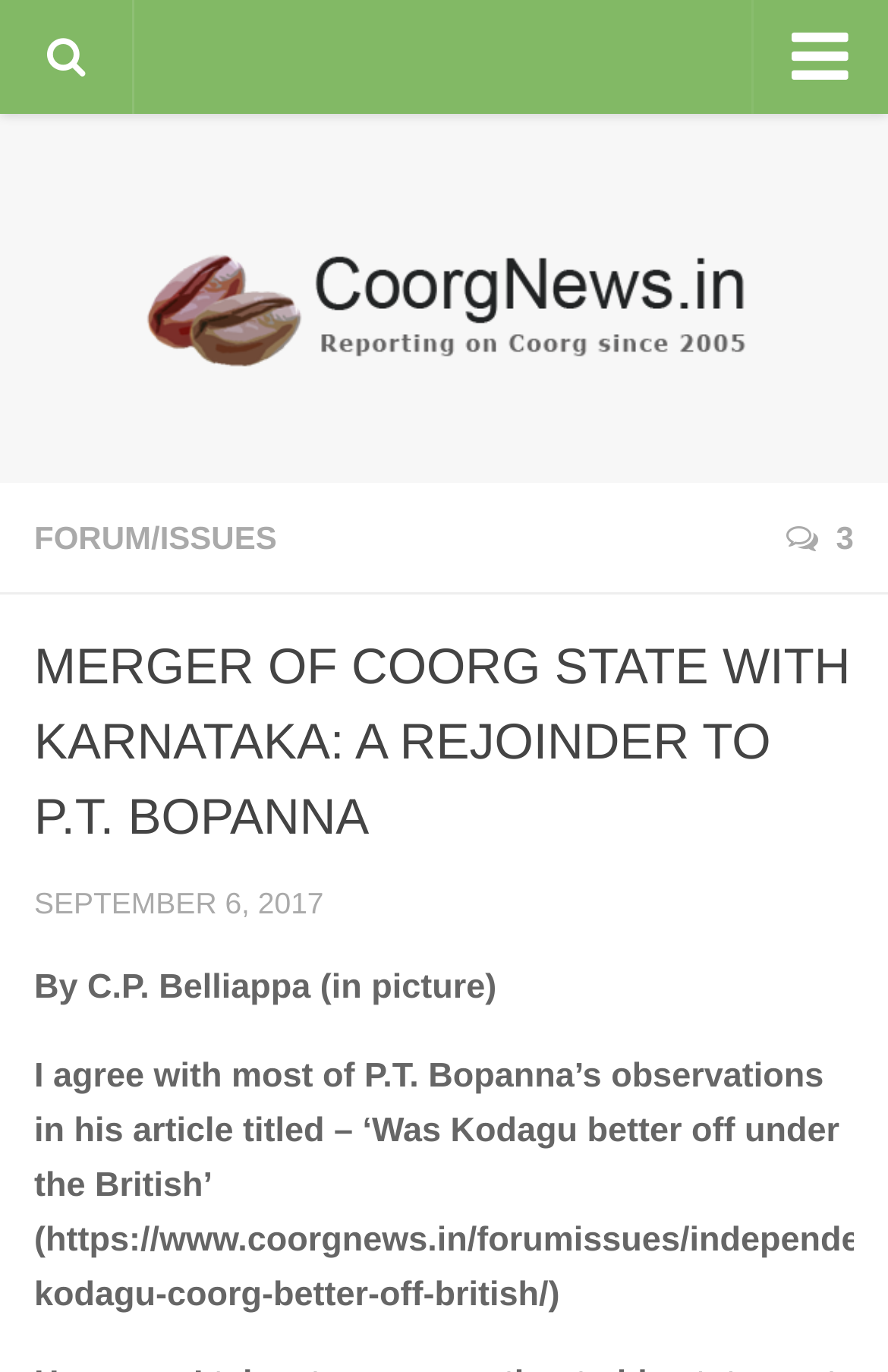Who is the author of the article?
Please answer the question with as much detail as possible using the screenshot.

I determined the answer by looking at the StaticText element with the text 'By C.P. Belliappa (in picture)', which suggests that C.P. Belliappa is the author of the article.